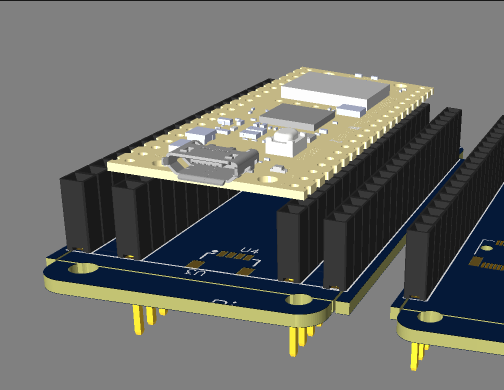What is the purpose of the vertical pins?
Answer the question using a single word or phrase, according to the image.

GPIO connections